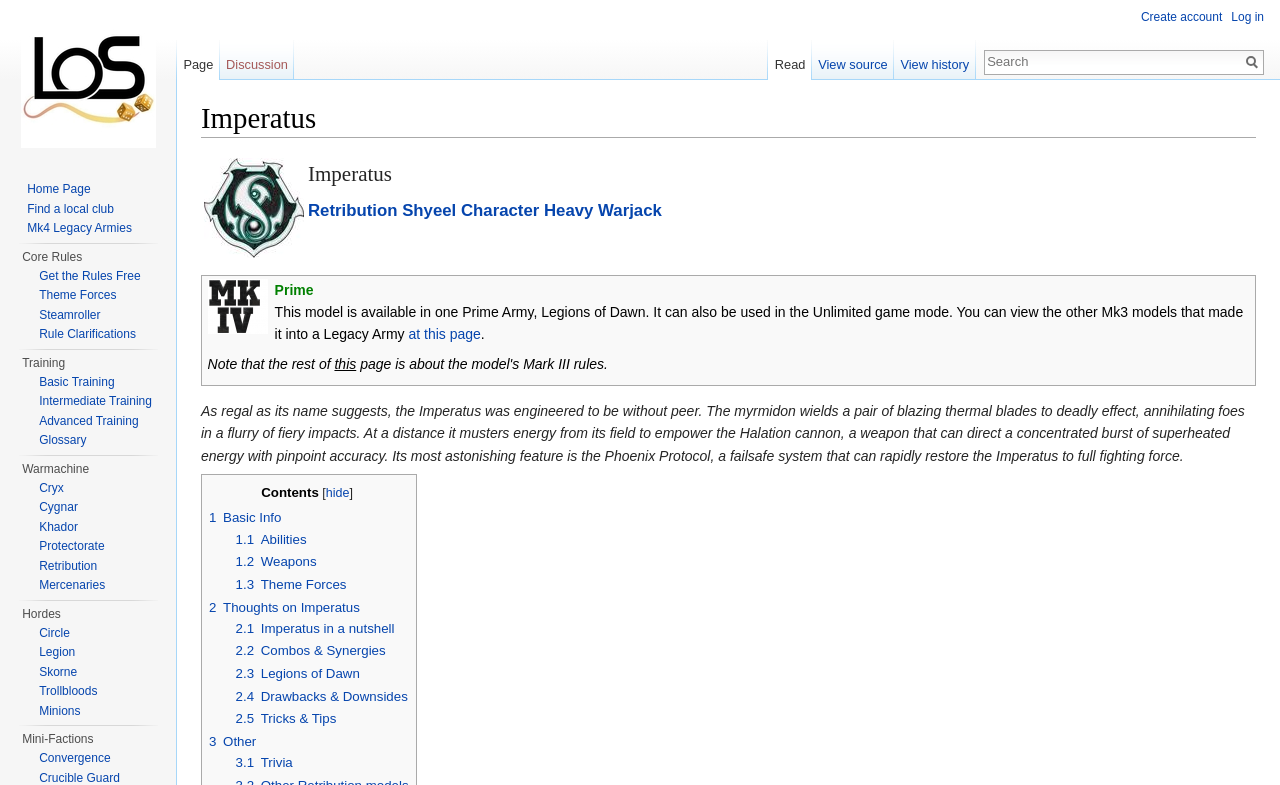Can you determine the bounding box coordinates of the area that needs to be clicked to fulfill the following instruction: "Click on the 'Retribution' link"?

[0.241, 0.257, 0.311, 0.281]